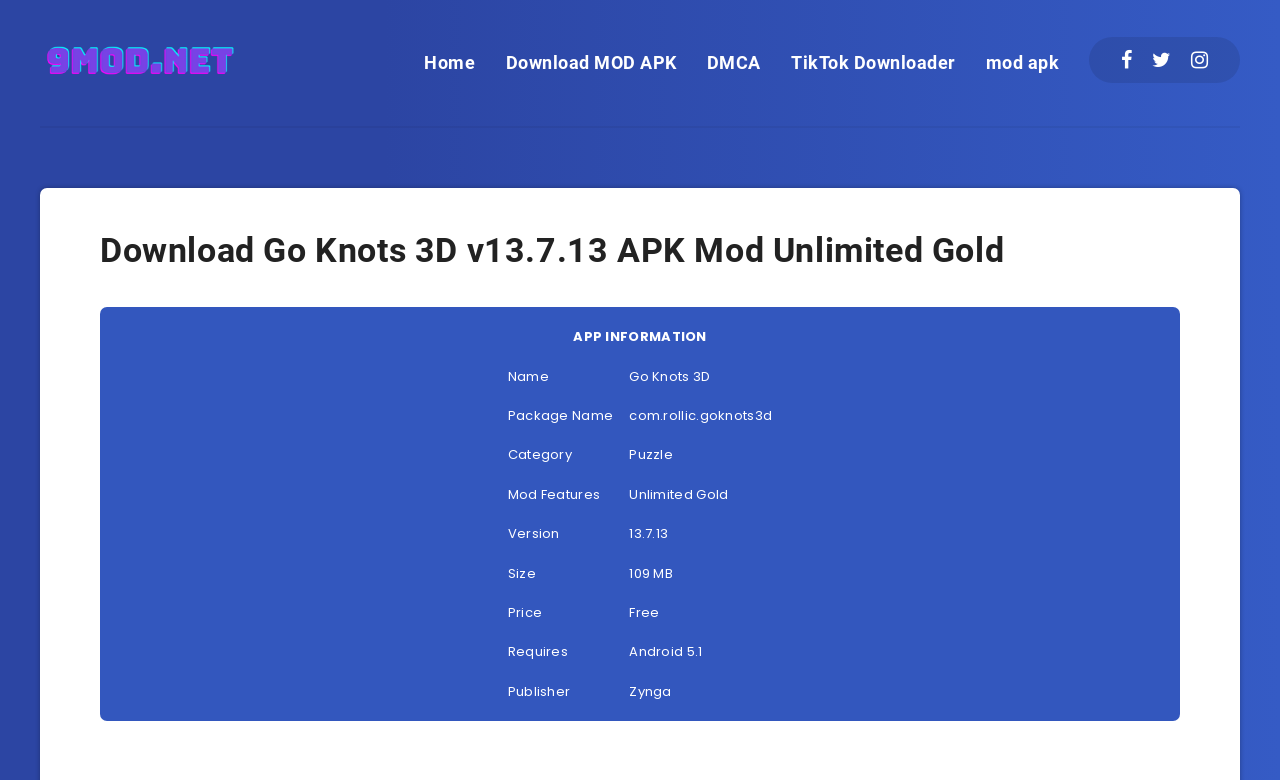What is the mod feature of the app?
From the details in the image, answer the question comprehensively.

I found the answer by looking at the table with app information, where the 'Mod Features' column has the value 'Unlimited Gold'.